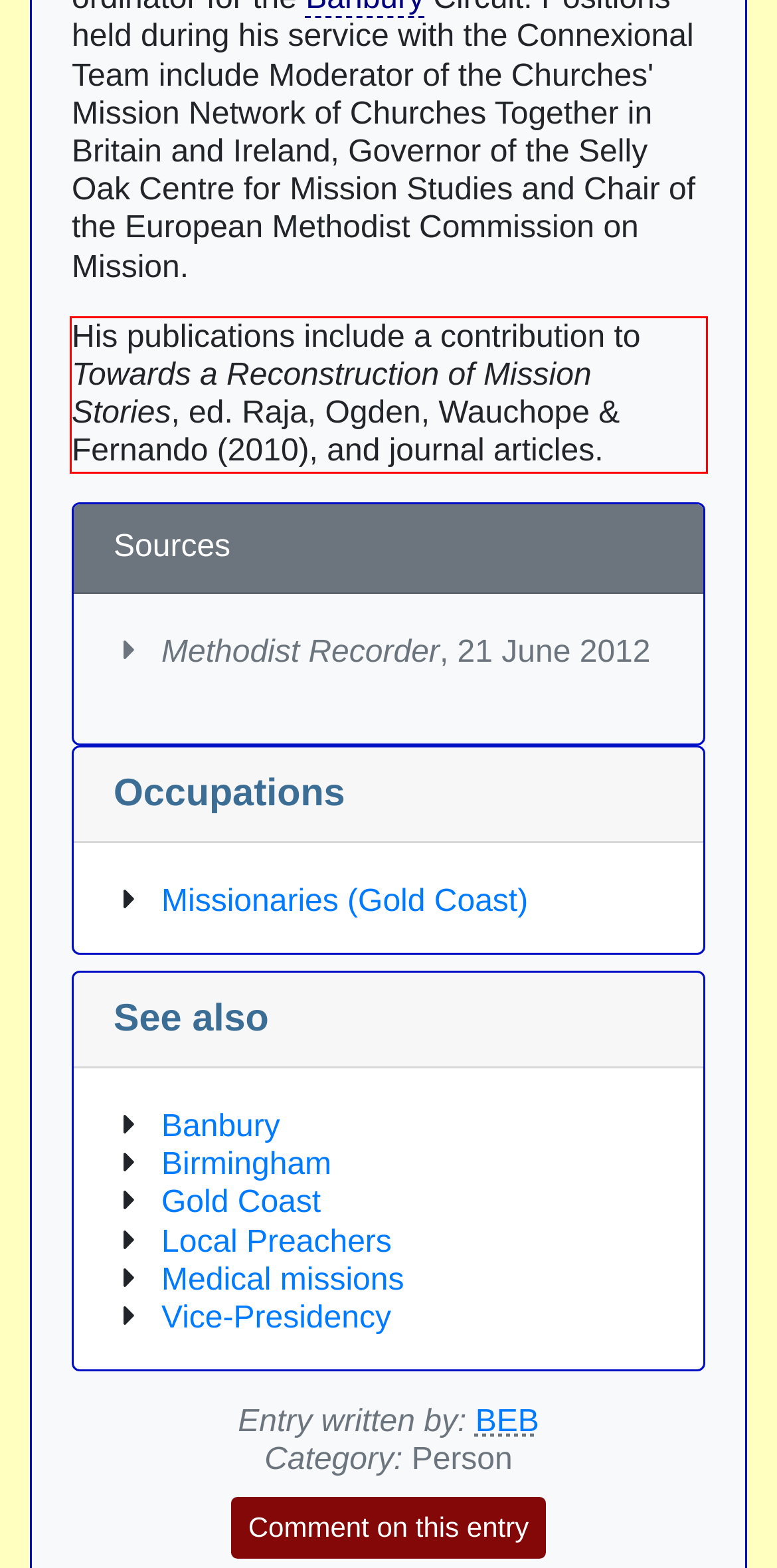By examining the provided screenshot of a webpage, recognize the text within the red bounding box and generate its text content.

His publications include a contribution to Towards a Reconstruction of Mission Stories, ed. Raja, Ogden, Wauchope & Fernando (2010), and journal articles.